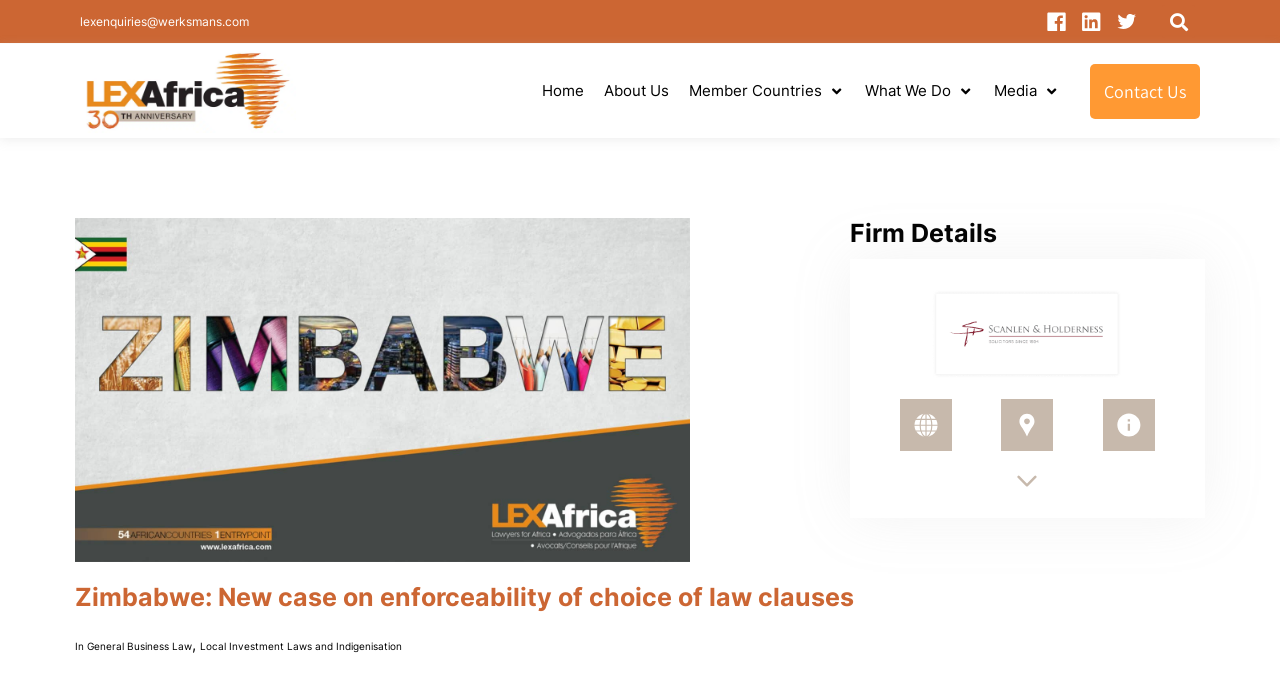Provide the bounding box coordinates for the area that should be clicked to complete the instruction: "Click on the LEX Africa 30th anniversary logo".

[0.062, 0.072, 0.231, 0.196]